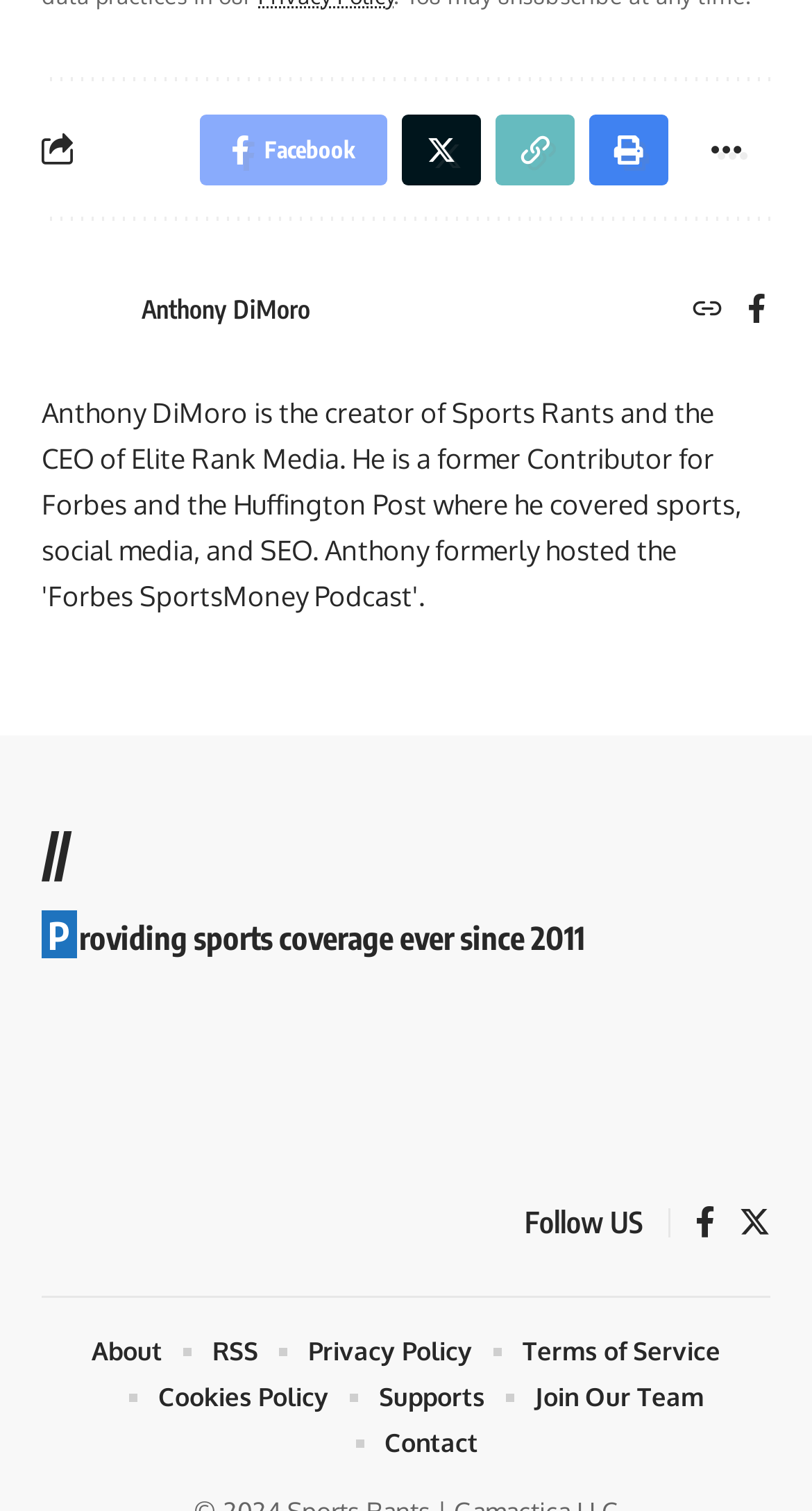Using the description: "Anthony DiMoro", identify the bounding box of the corresponding UI element in the screenshot.

[0.174, 0.194, 0.382, 0.215]